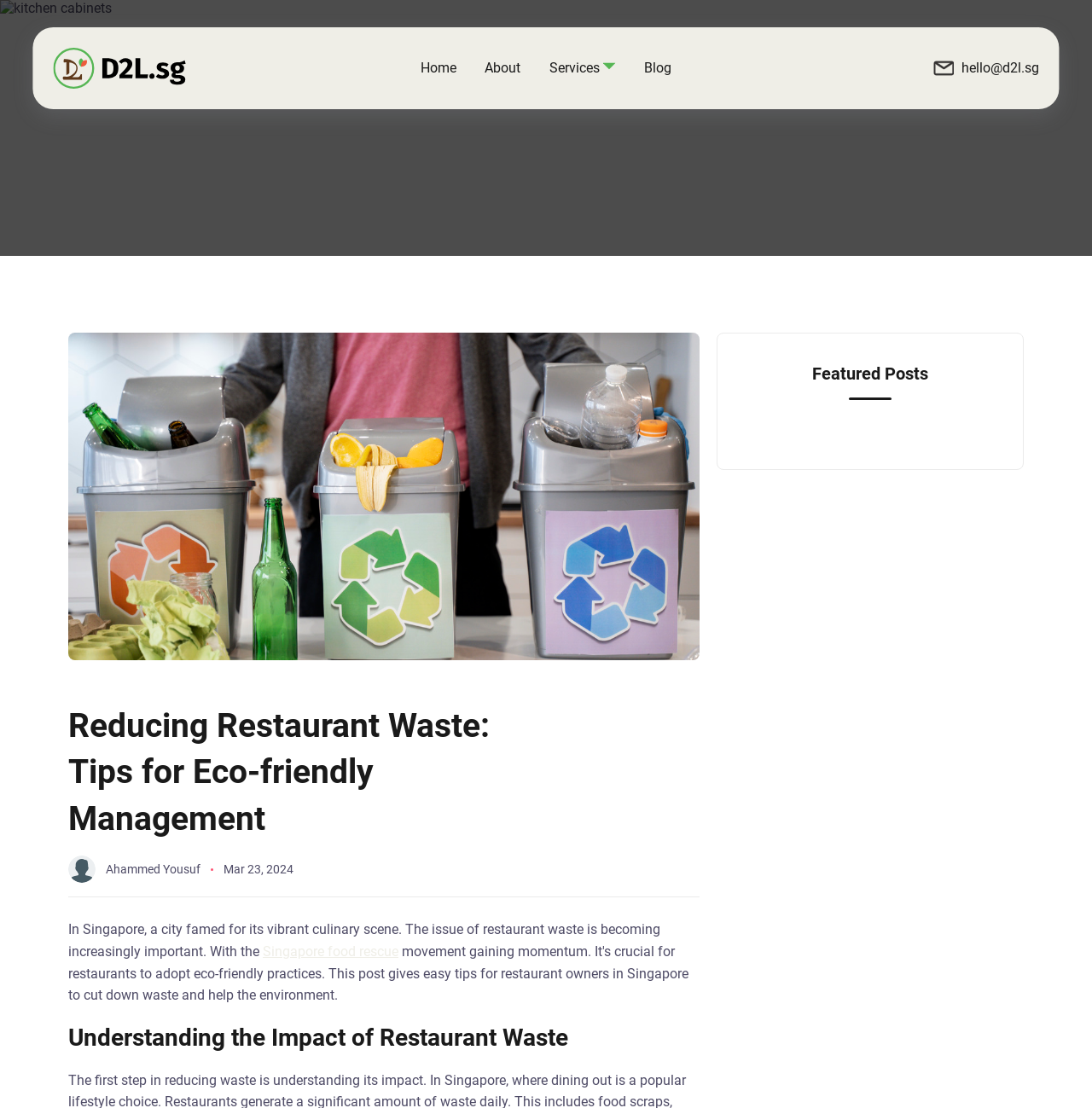What is the topic of the article?
Based on the visual details in the image, please answer the question thoroughly.

Based on the webpage content, the topic of the article is about reducing restaurant waste, which is evident from the heading 'Reducing Restaurant Waste: Tips for Eco-friendly Management' and the text that follows.